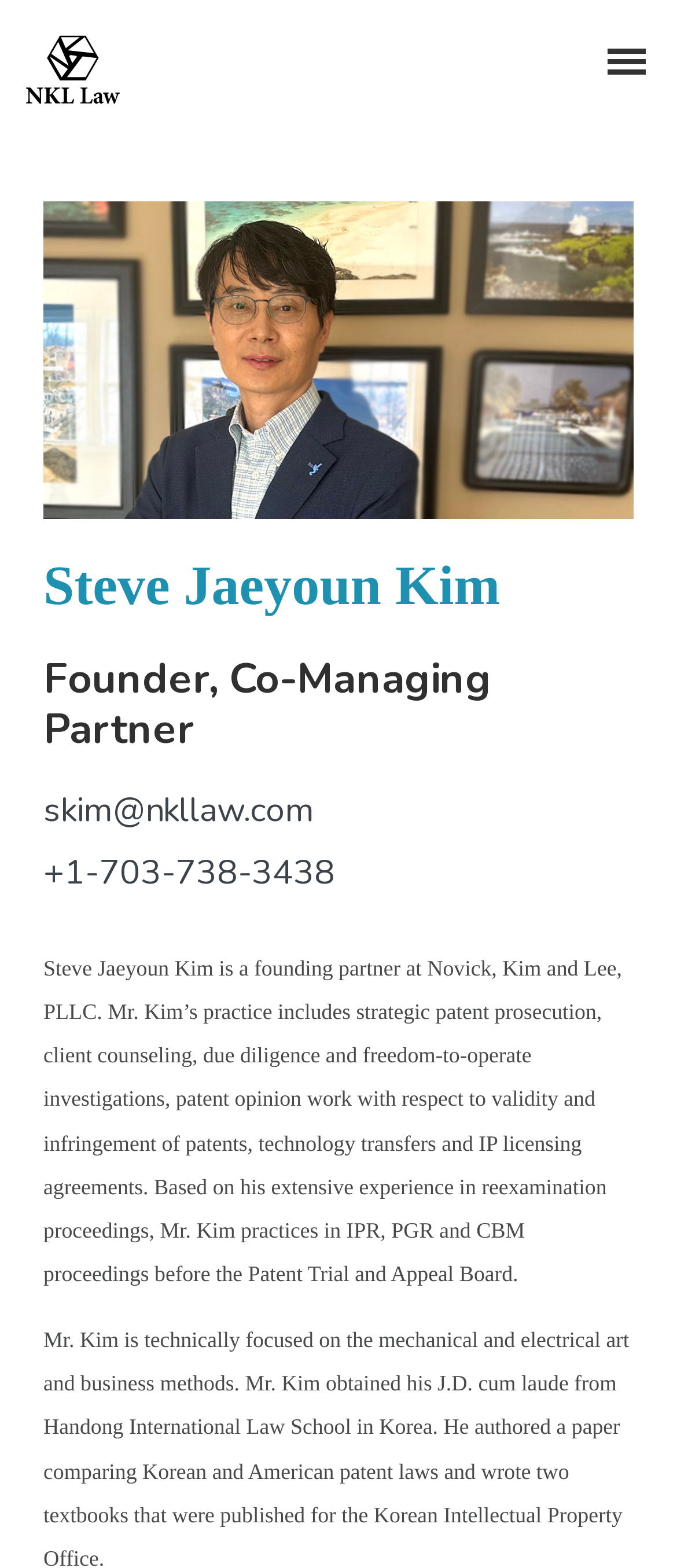Provide a thorough description of the webpage's content and layout.

The webpage is about NKL Law, a law firm focused on patent and trademark prosecution, client counseling, and contested proceedings before the U.S. Patent and Trademark Office. 

At the top of the page, there is a navigation menu with six links: "HOME", "OUR TEAM", "PRACTICE AREAS", "BLOG", and two language options "En" and "Ko", each accompanied by a small flag icon. Below the navigation menu, there is a search bar that spans the entire width of the page.

On the left side of the page, there is a large image of Steve Kim, the founder and co-managing partner of NKL Law. Above the image, there are two headings: "Steve Jaeyoun Kim" and "Founder, Co-Managing Partner". Below the image, there are two links: "skim@nkllaw.com" and "+1-703-738-3438", which are likely the email address and phone number of Steve Kim, respectively.

On the right side of the page, there is a block of text that describes Steve Kim's practice, including his expertise in patent prosecution, client counseling, due diligence, and freedom-to-operate investigations. The text also mentions his experience in reexamination proceedings and his practice in IPR, PGR, and CBM proceedings before the Patent Trial and Appeal Board.